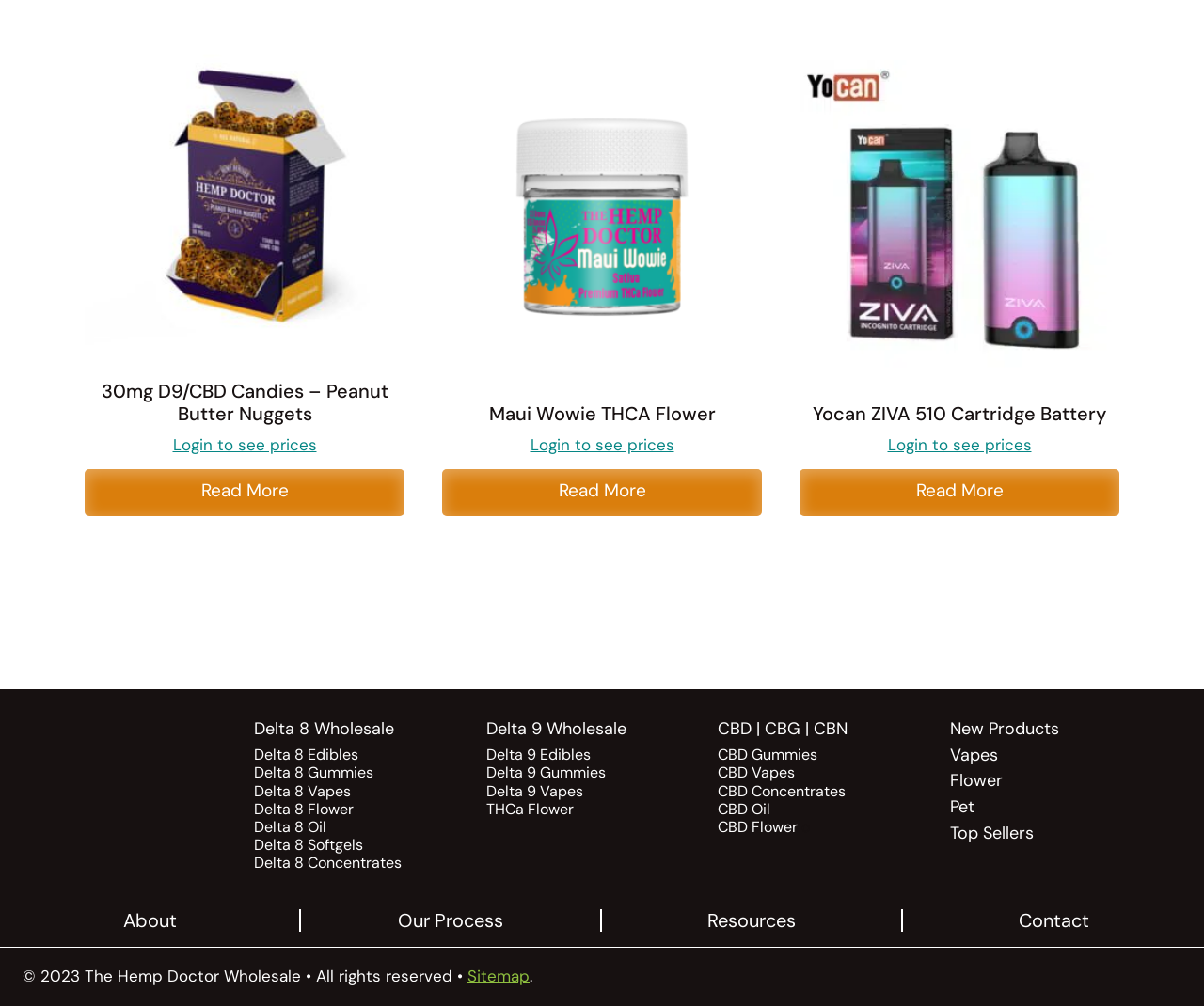Please locate the bounding box coordinates of the element that needs to be clicked to achieve the following instruction: "View details of Peanut Butter Nuggets wholesale". The coordinates should be four float numbers between 0 and 1, i.e., [left, top, right, bottom].

[0.07, 0.038, 0.336, 0.355]